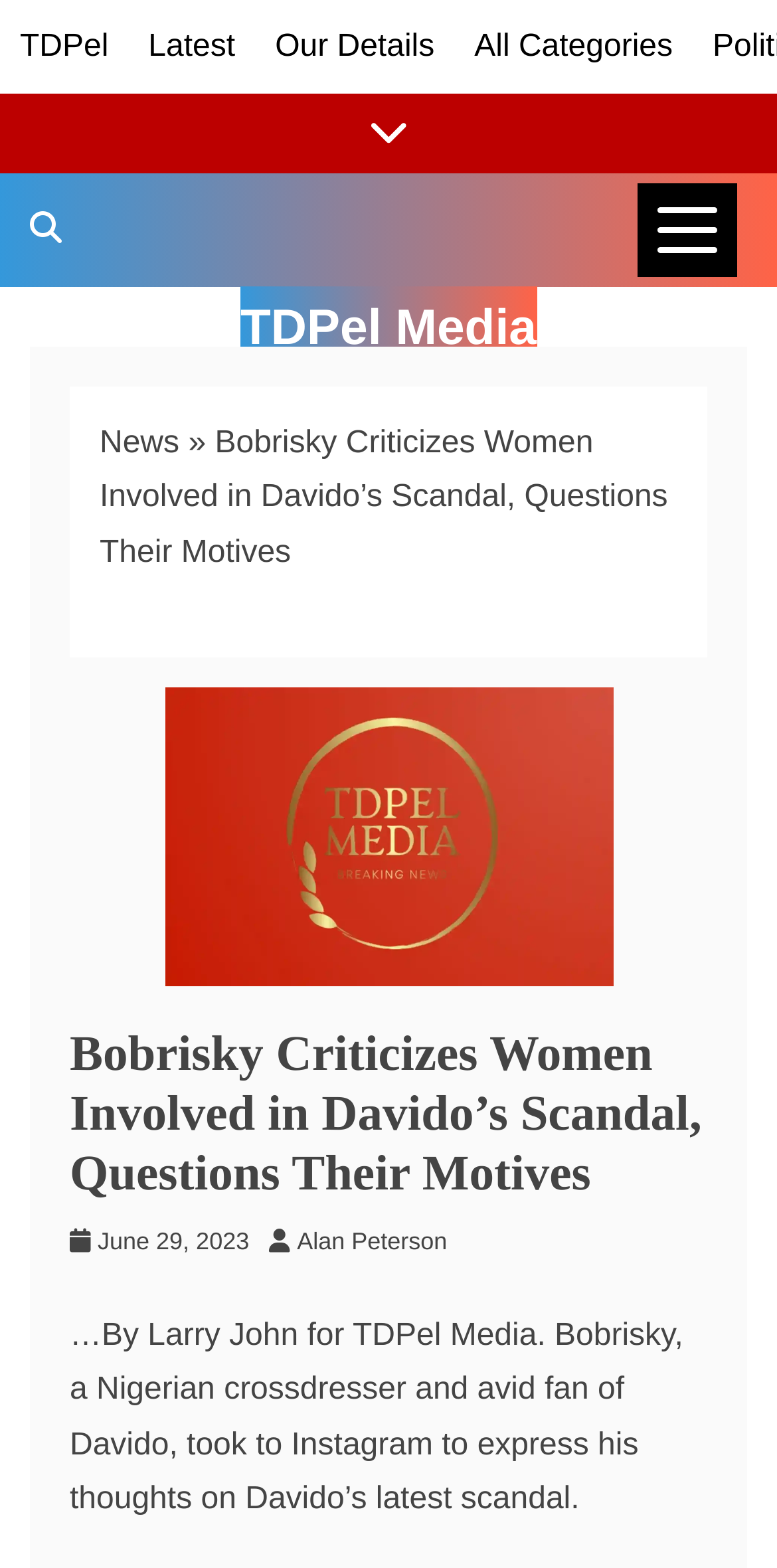Specify the bounding box coordinates of the element's area that should be clicked to execute the given instruction: "Read the article published on June 29, 2023". The coordinates should be four float numbers between 0 and 1, i.e., [left, top, right, bottom].

[0.126, 0.782, 0.321, 0.8]